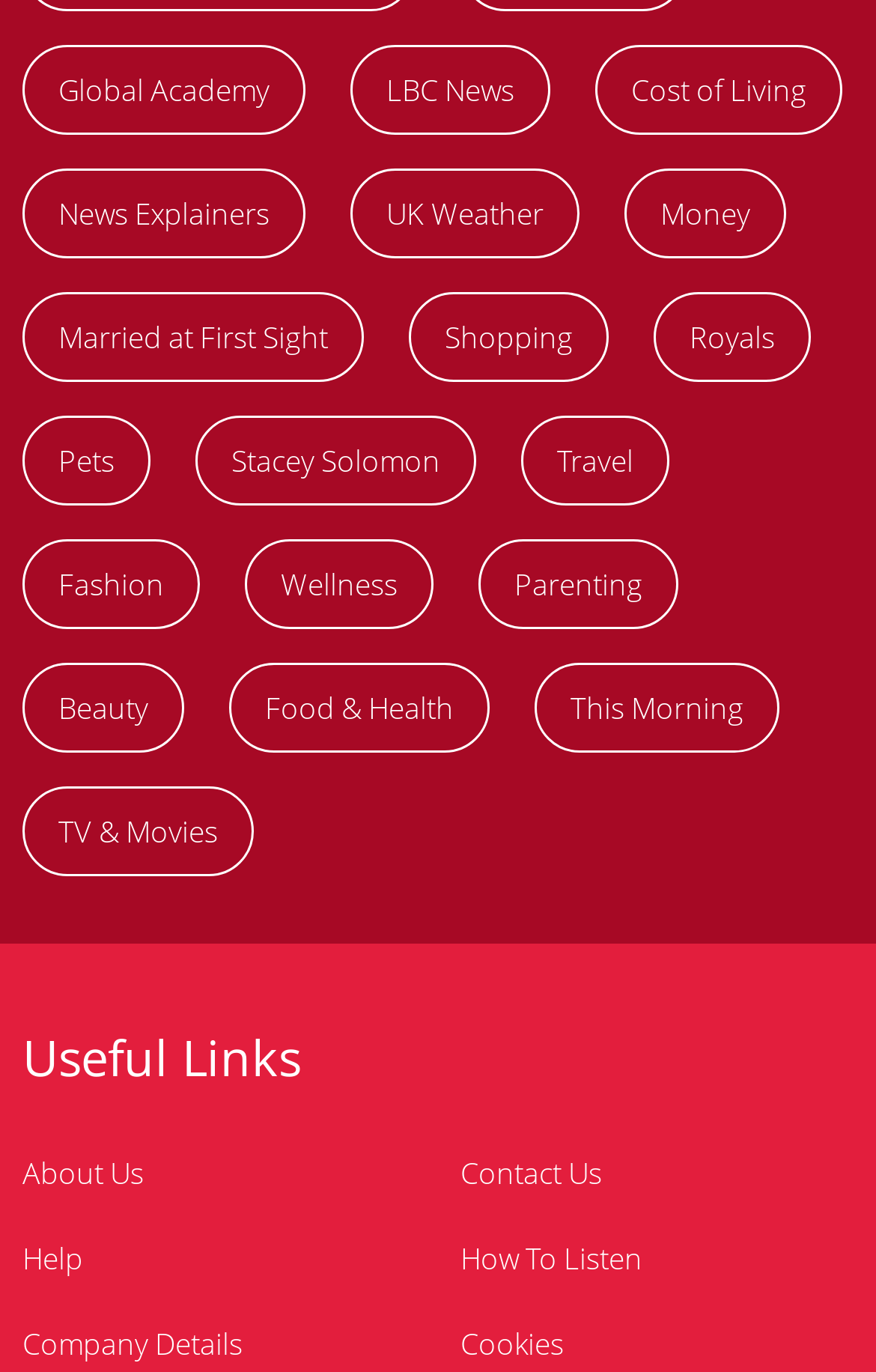Find the bounding box coordinates of the area to click in order to follow the instruction: "Read about Cost of Living".

[0.679, 0.032, 0.962, 0.098]